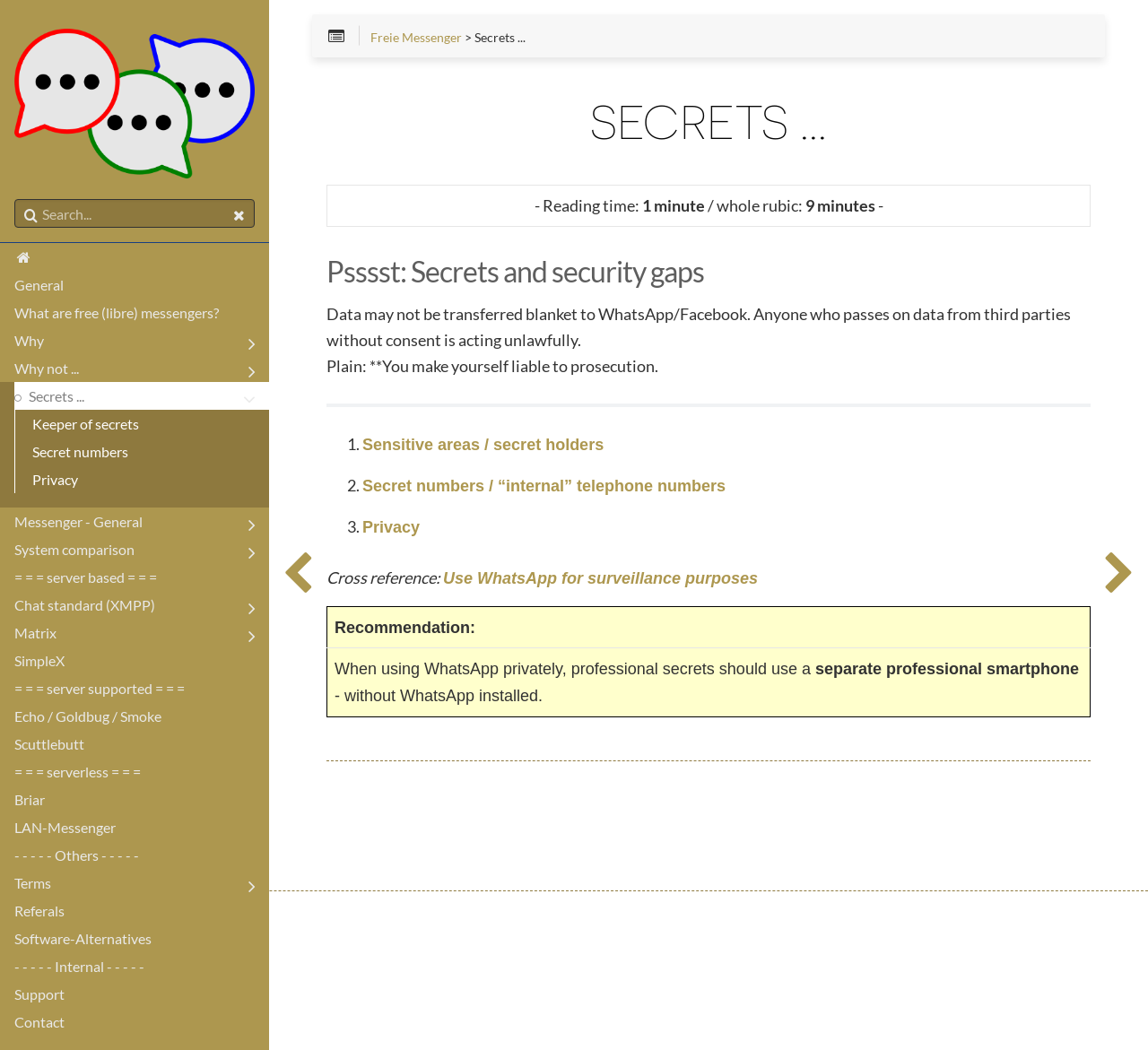Please provide a one-word or short phrase answer to the question:
What is recommended for professional secrets when using WhatsApp privately?

Use a separate professional smartphone